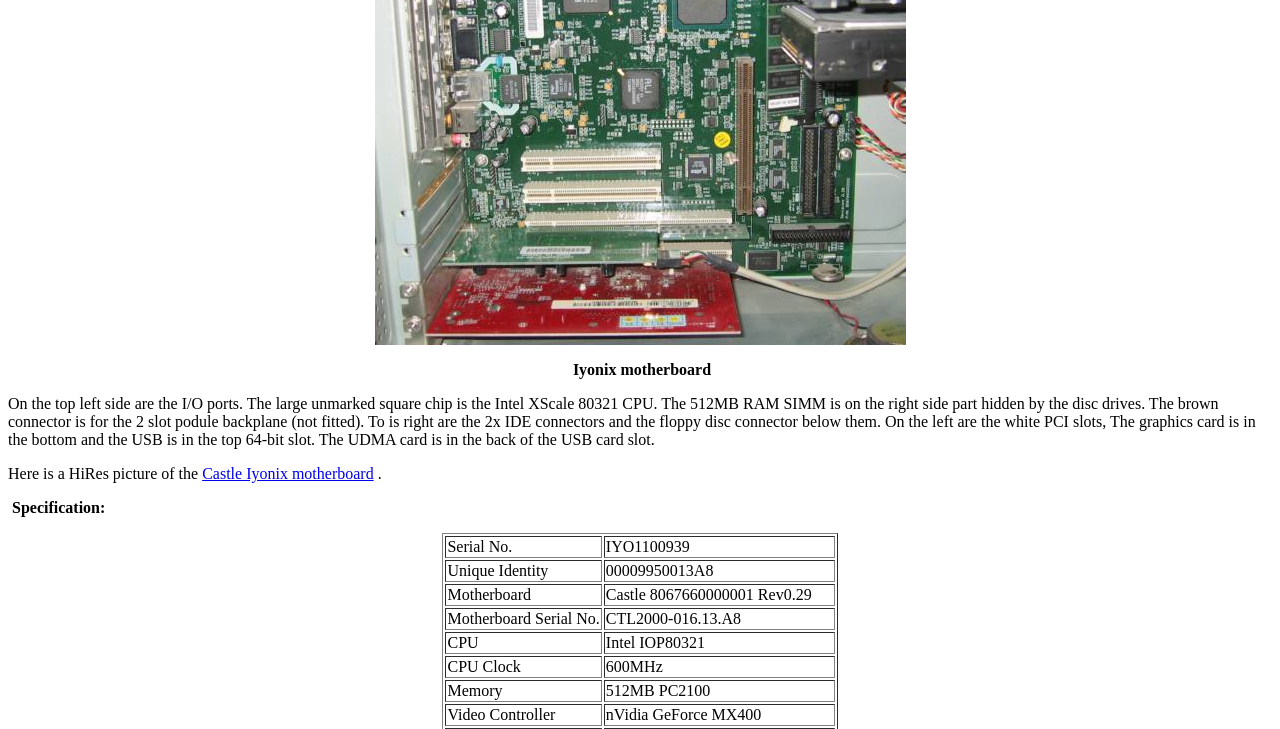Please find the bounding box coordinates (top-left x, top-left y, bottom-right x, bottom-right y) in the screenshot for the UI element described as follows: International

None